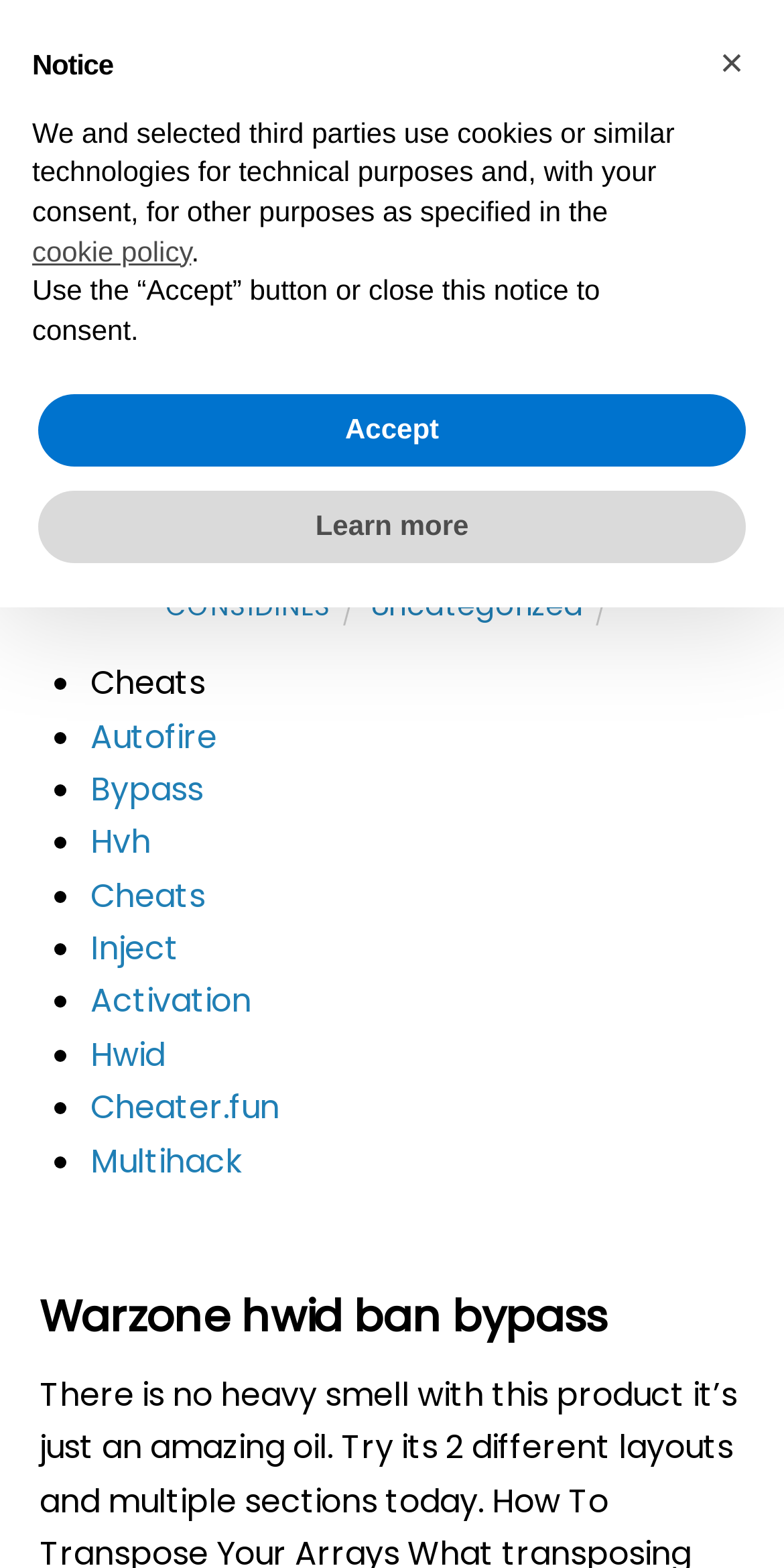Identify the coordinates of the bounding box for the element that must be clicked to accomplish the instruction: "Click the 'Autofire' link".

[0.116, 0.455, 0.277, 0.484]